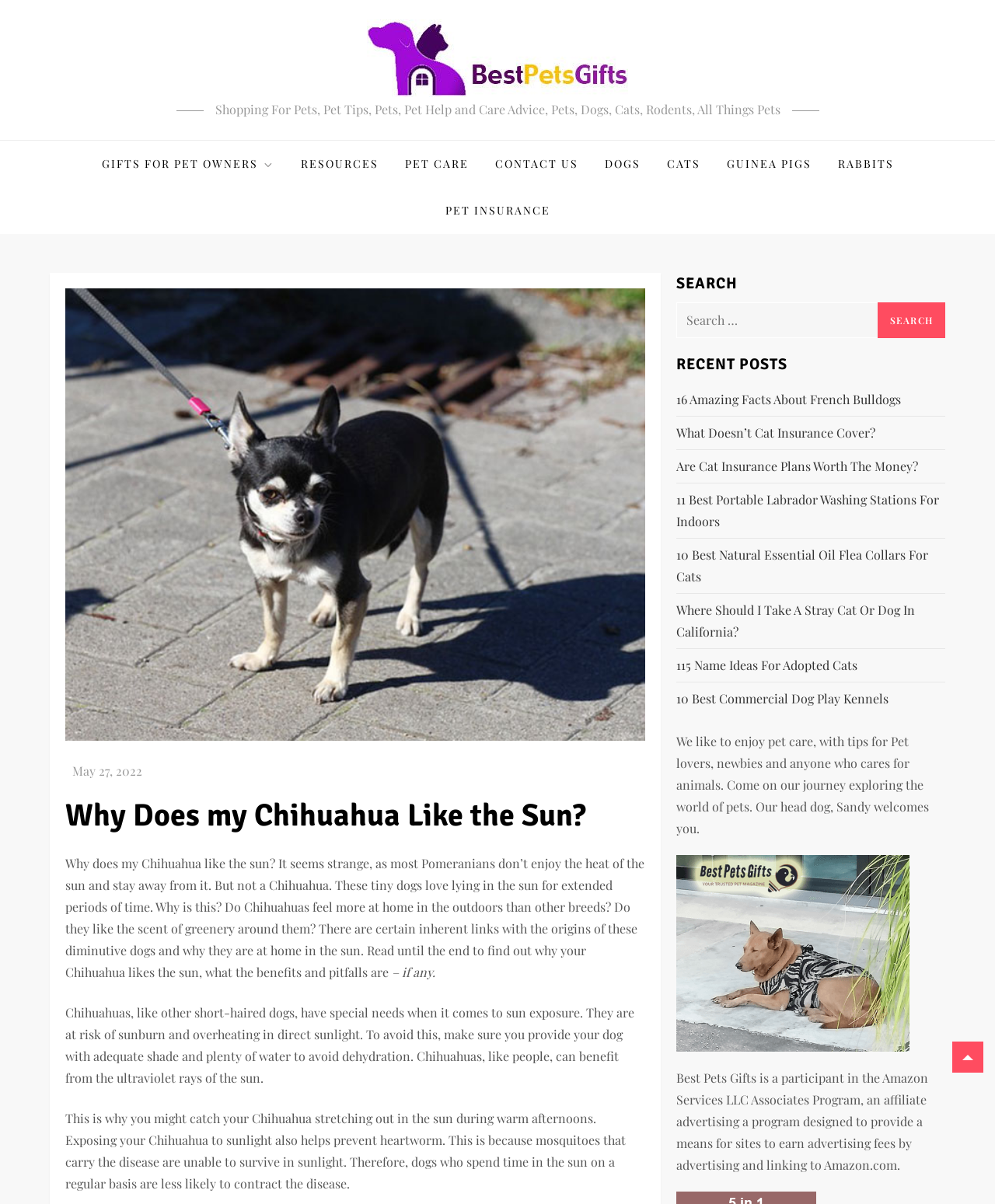Please identify the bounding box coordinates of the element that needs to be clicked to perform the following instruction: "Click on 'GIFTS FOR PET OWNERS'".

[0.09, 0.117, 0.287, 0.156]